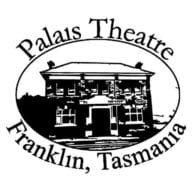Describe all elements and aspects of the image.

The image features a stylized logo of the Palais Theatre, prominently showcasing the building's facade against a simple oval outline. The text encircling the image reads "Palais Theatre" at the top and "Franklin, Tasmania" at the bottom, emphasizing the theatre’s location. This logo represents the historic venue known for its community events and cultural significance in Franklin, Tasmania. The design reflects the charm and heritage of the theatre, inviting visitors to experience its offerings.